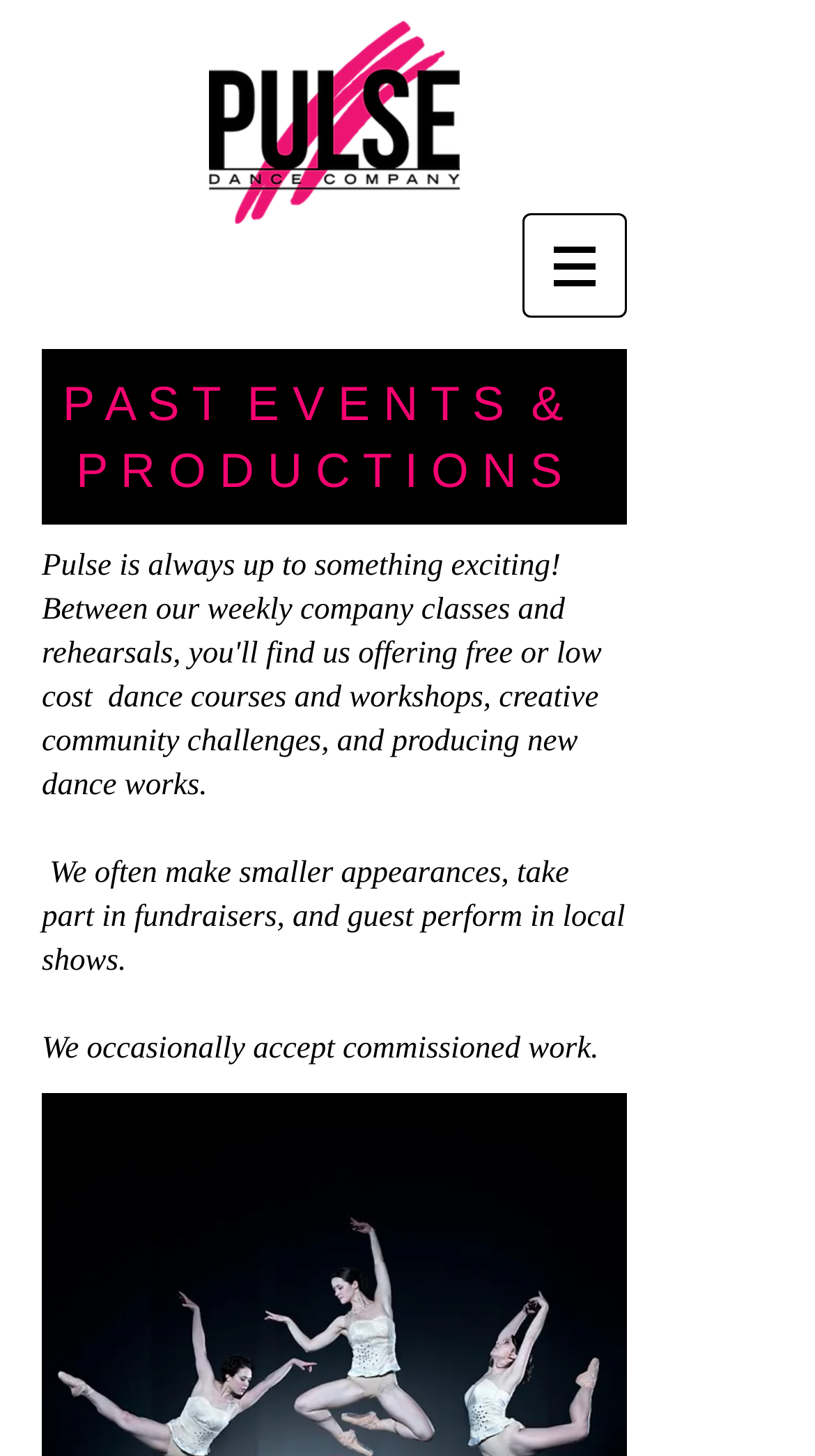Respond to the question with just a single word or phrase: 
What is the purpose of the navigation button?

To access the site menu